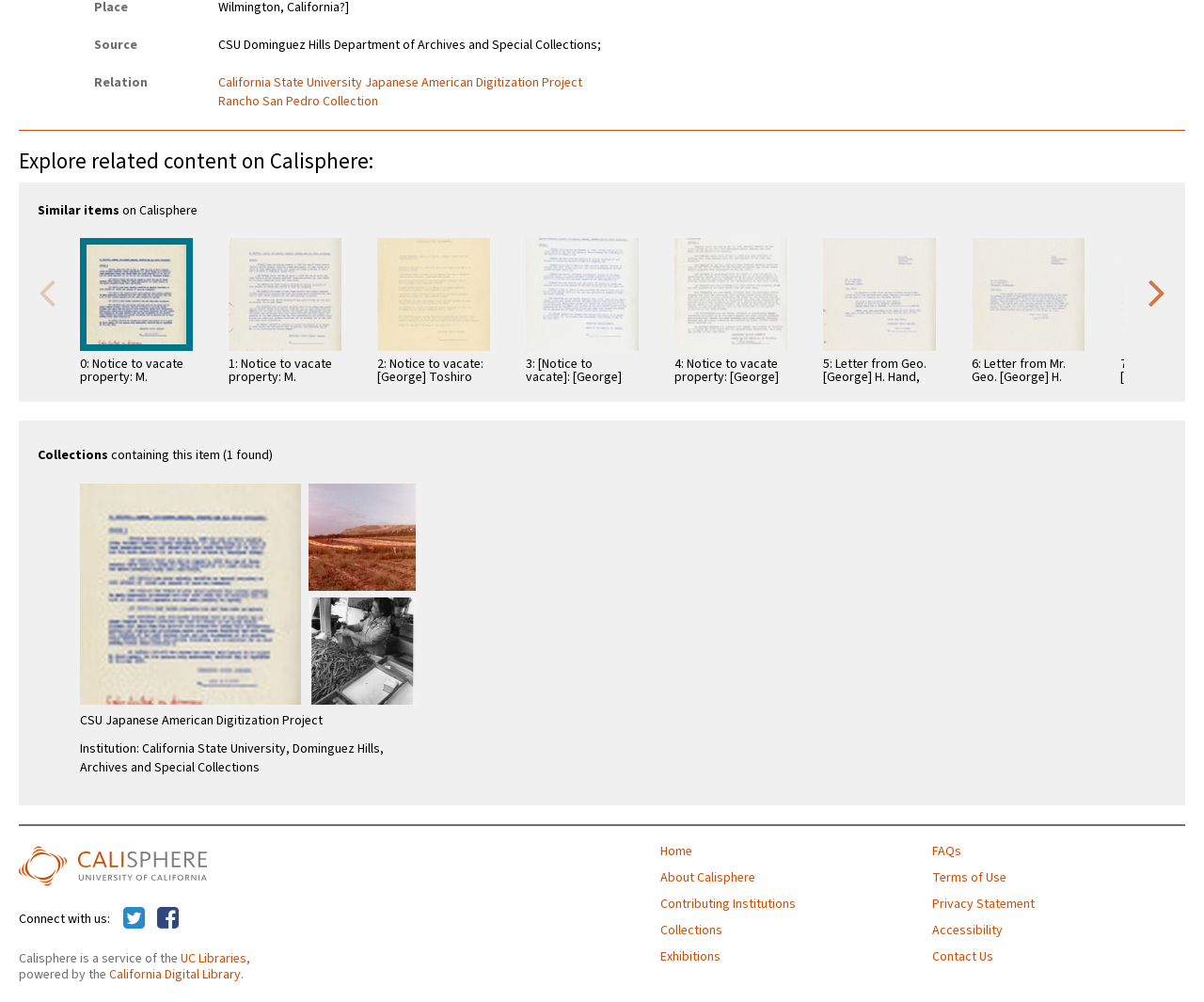What is the source of the item?
Utilize the image to construct a detailed and well-explained answer.

The source of the item can be found in the description list term section, where it is stated as 'CSU Dominguez Hills Department of Archives and Special Collections'.